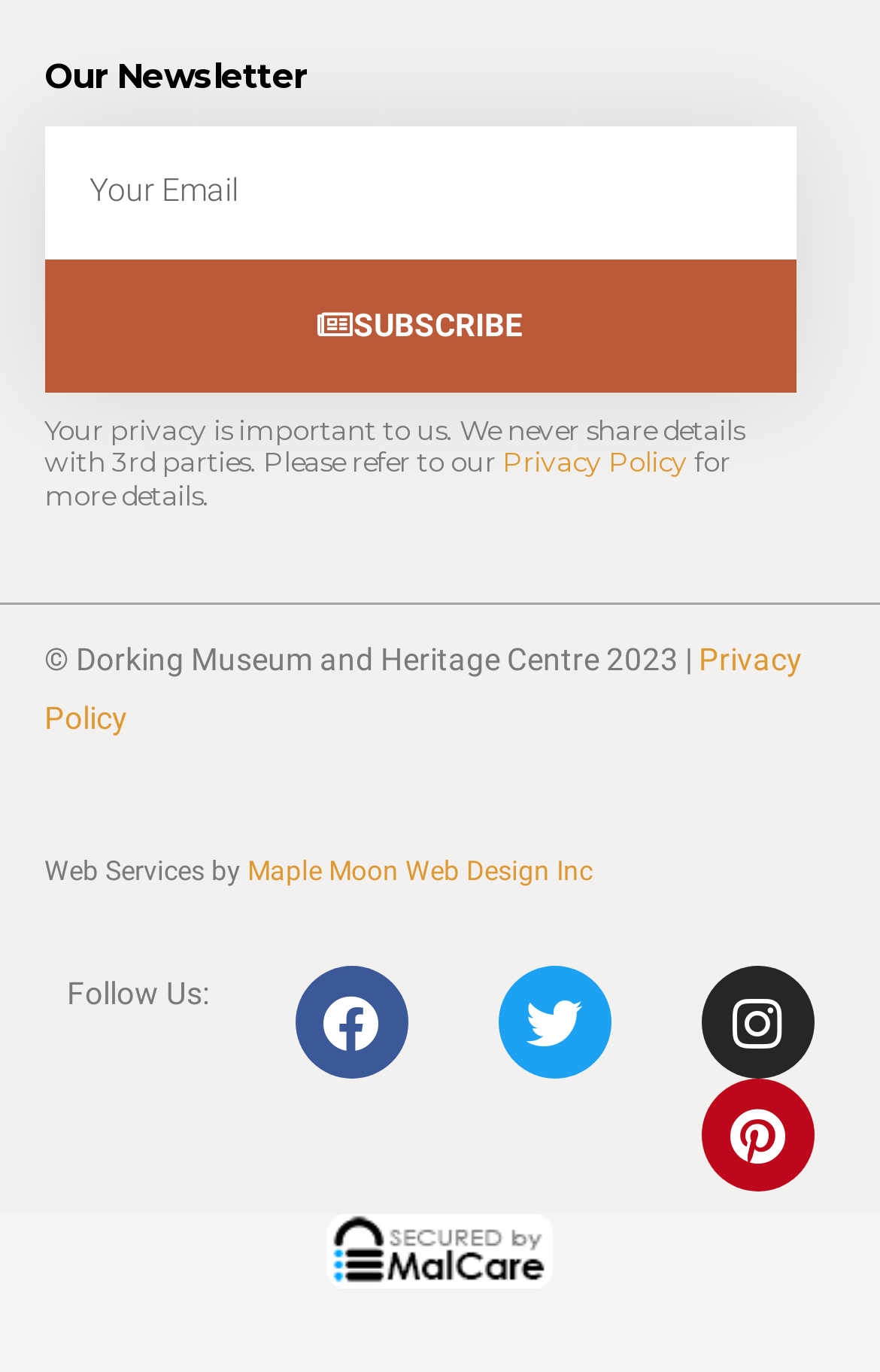Highlight the bounding box coordinates of the element that should be clicked to carry out the following instruction: "Enter email address". The coordinates must be given as four float numbers ranging from 0 to 1, i.e., [left, top, right, bottom].

[0.05, 0.092, 0.905, 0.189]